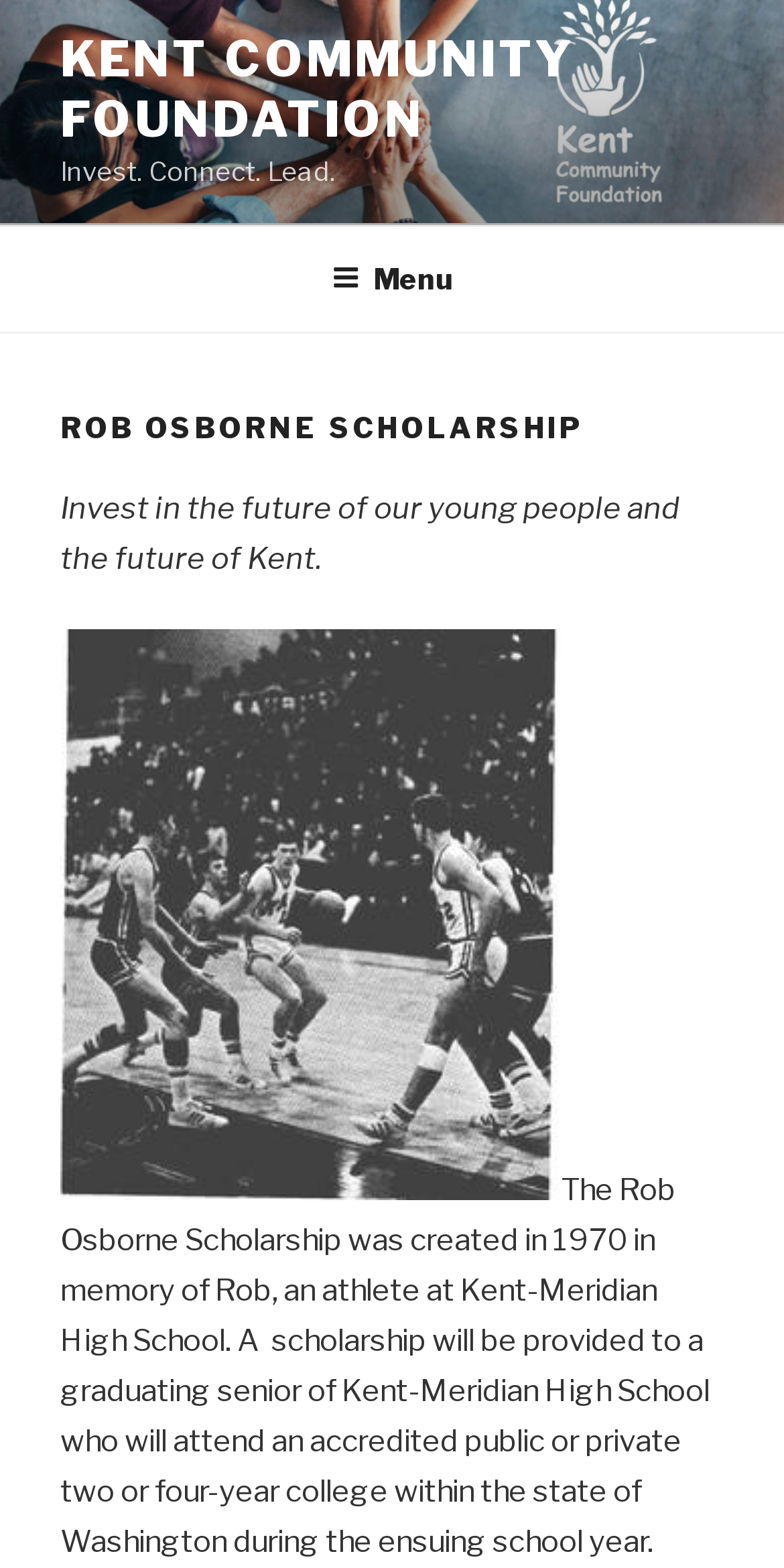Identify and extract the heading text of the webpage.

ROB OSBORNE SCHOLARSHIP